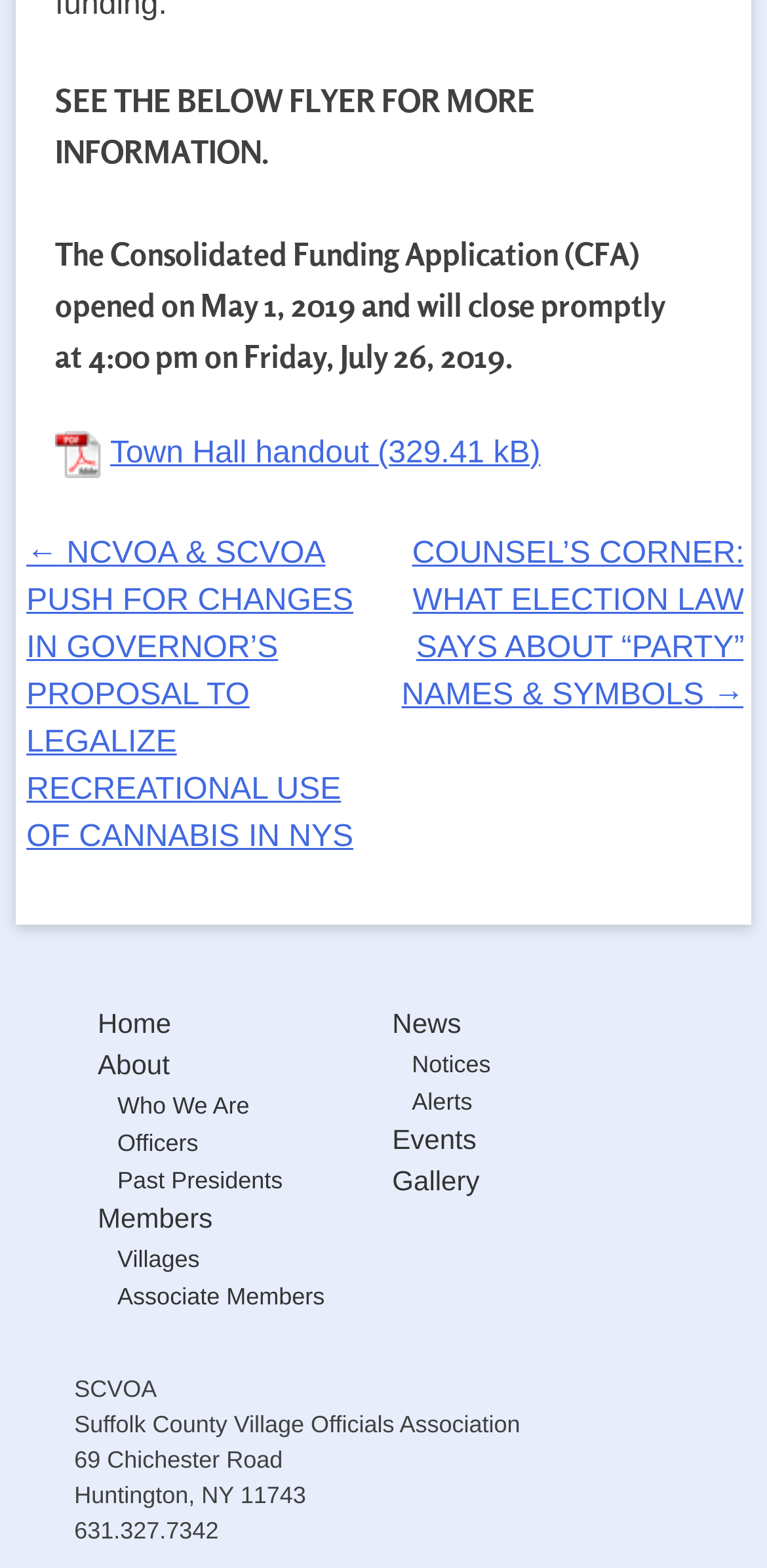Pinpoint the bounding box coordinates of the clickable area necessary to execute the following instruction: "check notices". The coordinates should be given as four float numbers between 0 and 1, namely [left, top, right, bottom].

[0.537, 0.67, 0.64, 0.687]